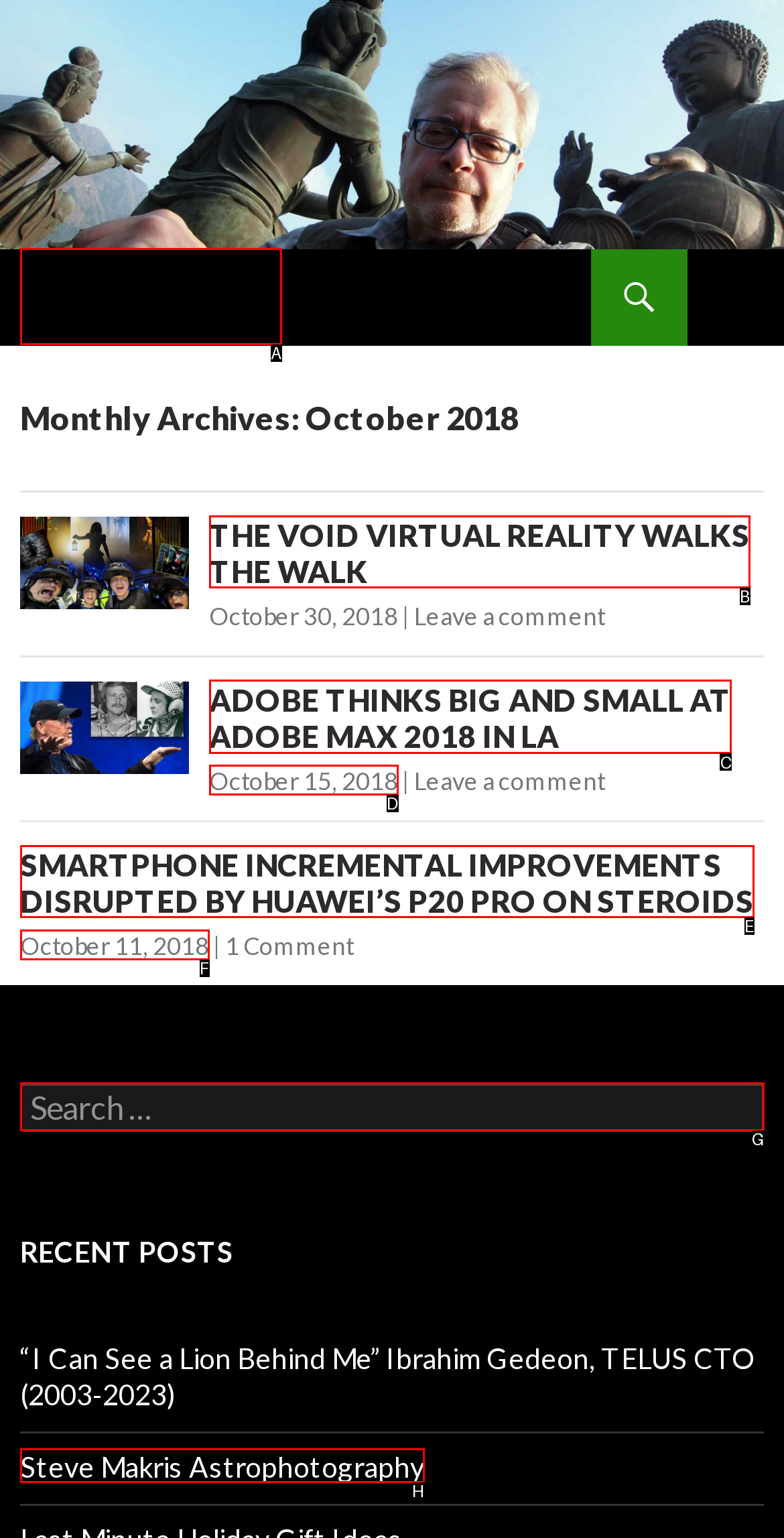Identify the letter of the UI element you should interact with to perform the task: Read the article 'ADOBE THINKS BIG AND SMALL AT ADOBE MAX 2018 IN LA'
Reply with the appropriate letter of the option.

C